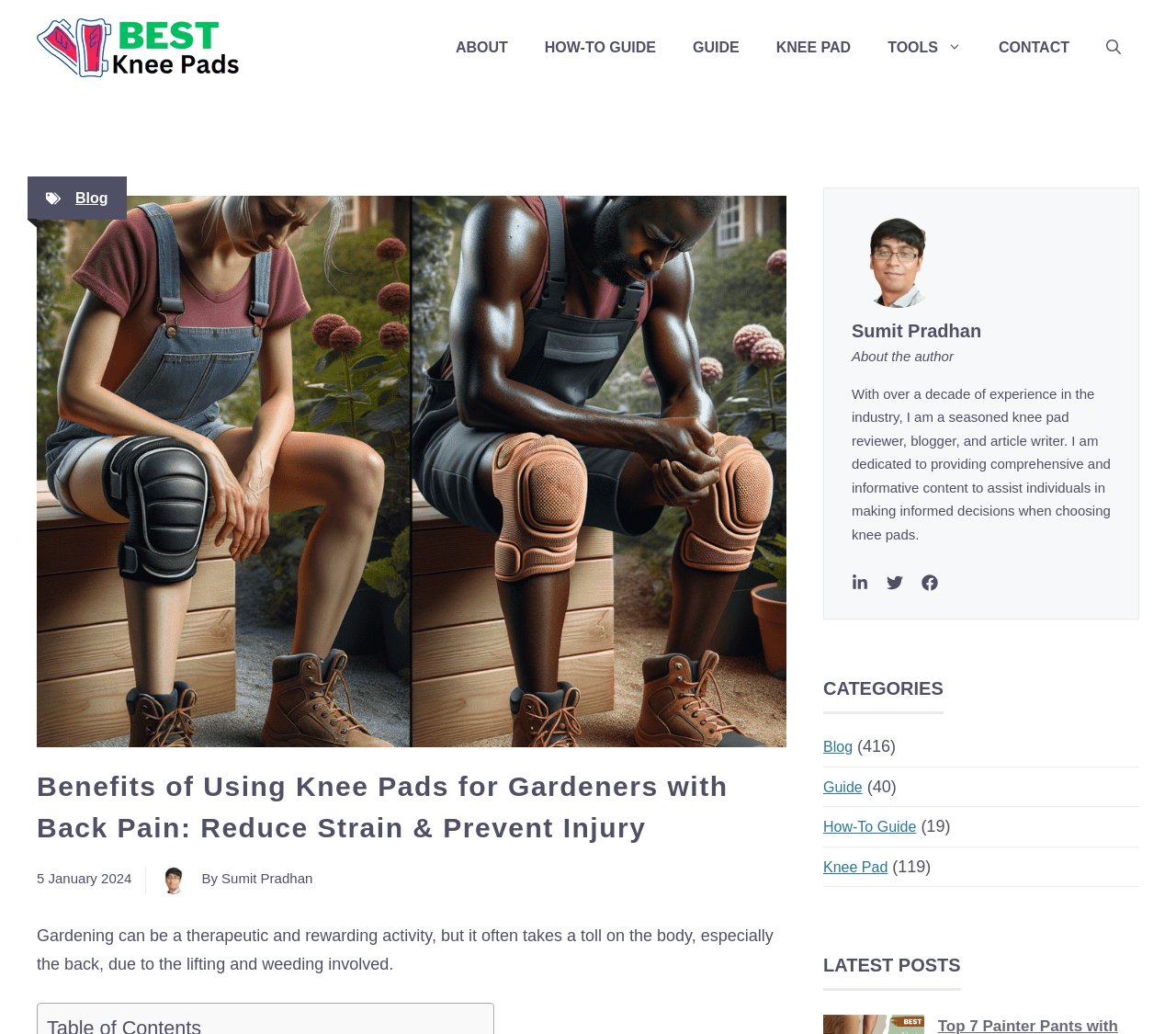Please give a short response to the question using one word or a phrase:
What is the text on the banner at the top?

Site